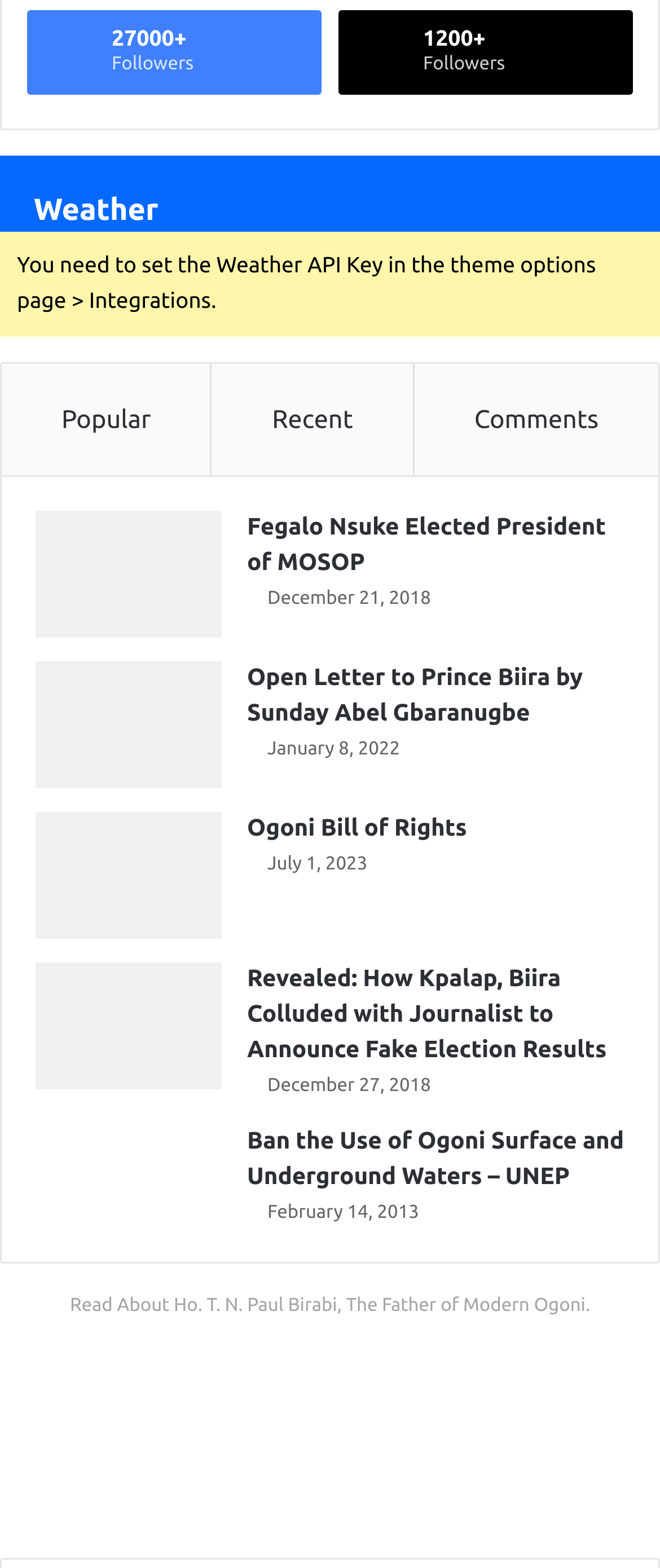How many followers does the webpage have?
Can you give a detailed and elaborate answer to the question?

I found a link element with the text '27000+ Followers', which suggests that the webpage has at least 27000 followers.